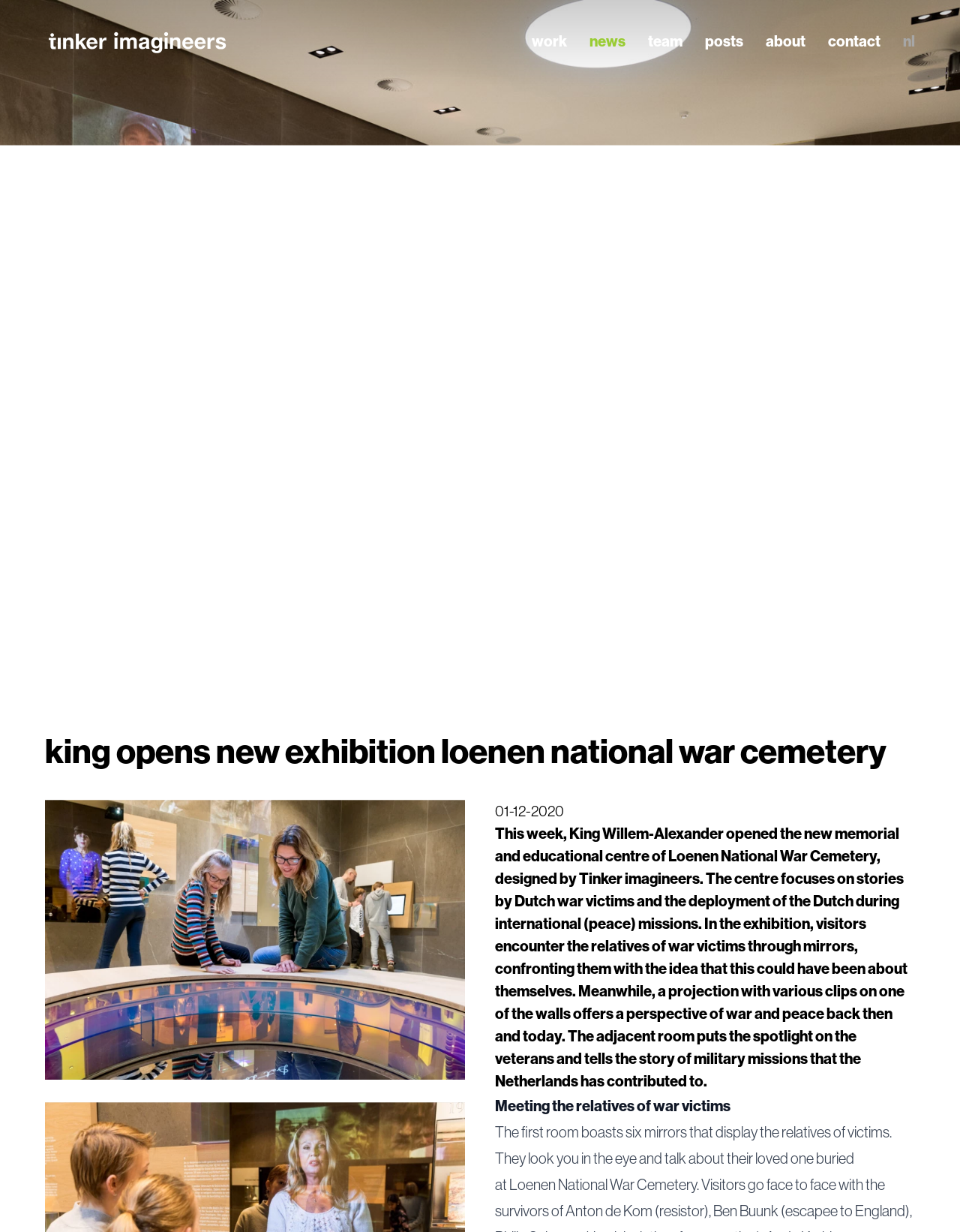Locate the bounding box coordinates of the area that needs to be clicked to fulfill the following instruction: "Go to the news page". The coordinates should be in the format of four float numbers between 0 and 1, namely [left, top, right, bottom].

[0.614, 0.024, 0.652, 0.043]